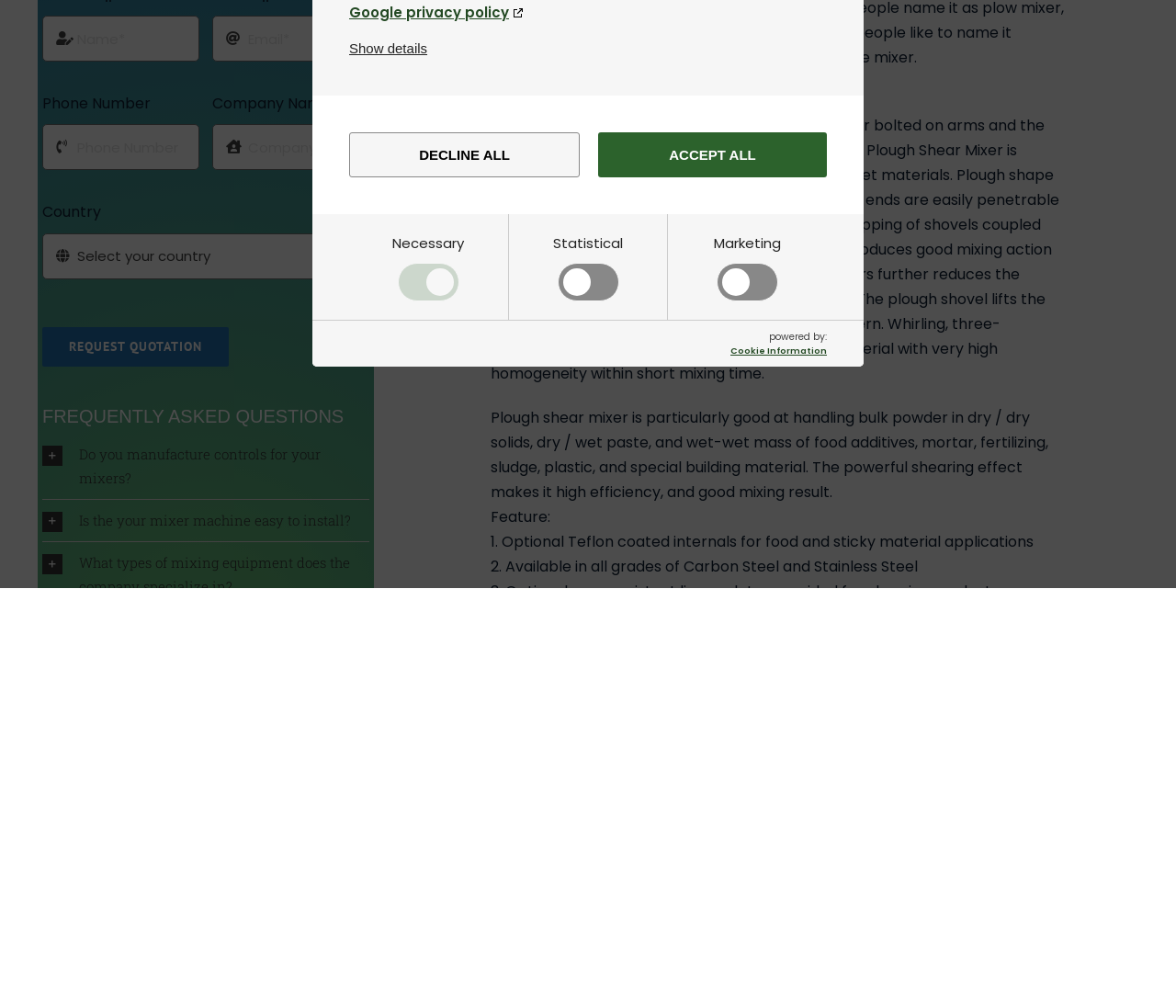Provide the bounding box coordinates of the HTML element this sentence describes: "April 20, 2023April 20, 2023". The bounding box coordinates consist of four float numbers between 0 and 1, i.e., [left, top, right, bottom].

None